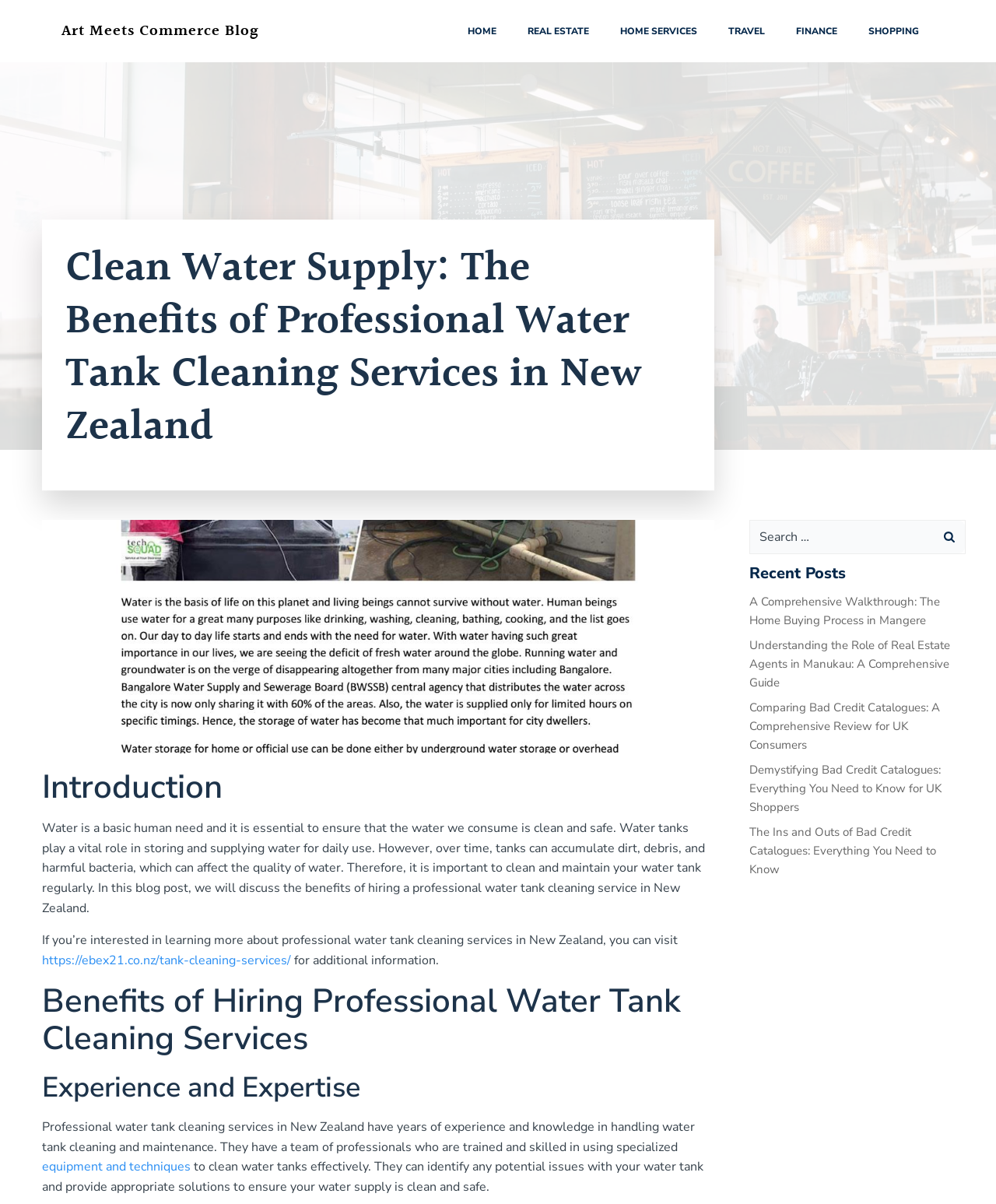Give a detailed account of the webpage's layout and content.

This webpage is about the benefits of professional water tank cleaning services in New Zealand. At the top, there is a navigation menu with links to different sections of the website, including "HOME", "REAL ESTATE", "HOME SERVICES", "TRAVEL", "FINANCE", and "SHOPPING". 

Below the navigation menu, there is a heading that reads "Clean Water Supply: The Benefits of Professional Water Tank Cleaning Services in New Zealand". 

Following this heading, there is an introduction that explains the importance of clean water and the role of water tanks in storing and supplying water. It also mentions the need for regular cleaning and maintenance of water tanks to ensure the quality of water.

The main content of the webpage is divided into sections, including "Benefits of Hiring Professional Water Tank Cleaning Services" and "Experience and Expertise". These sections provide information on the advantages of hiring professional water tank cleaning services, including their experience and expertise in handling water tank cleaning and maintenance.

On the right side of the webpage, there is a search bar with a search button and a magnifying glass icon. Below the search bar, there is a section titled "Recent Posts" that lists several links to other blog posts, including articles about the home buying process, real estate agents, and bad credit catalogues.

There are no images on the webpage except for the magnifying glass icon in the search button.